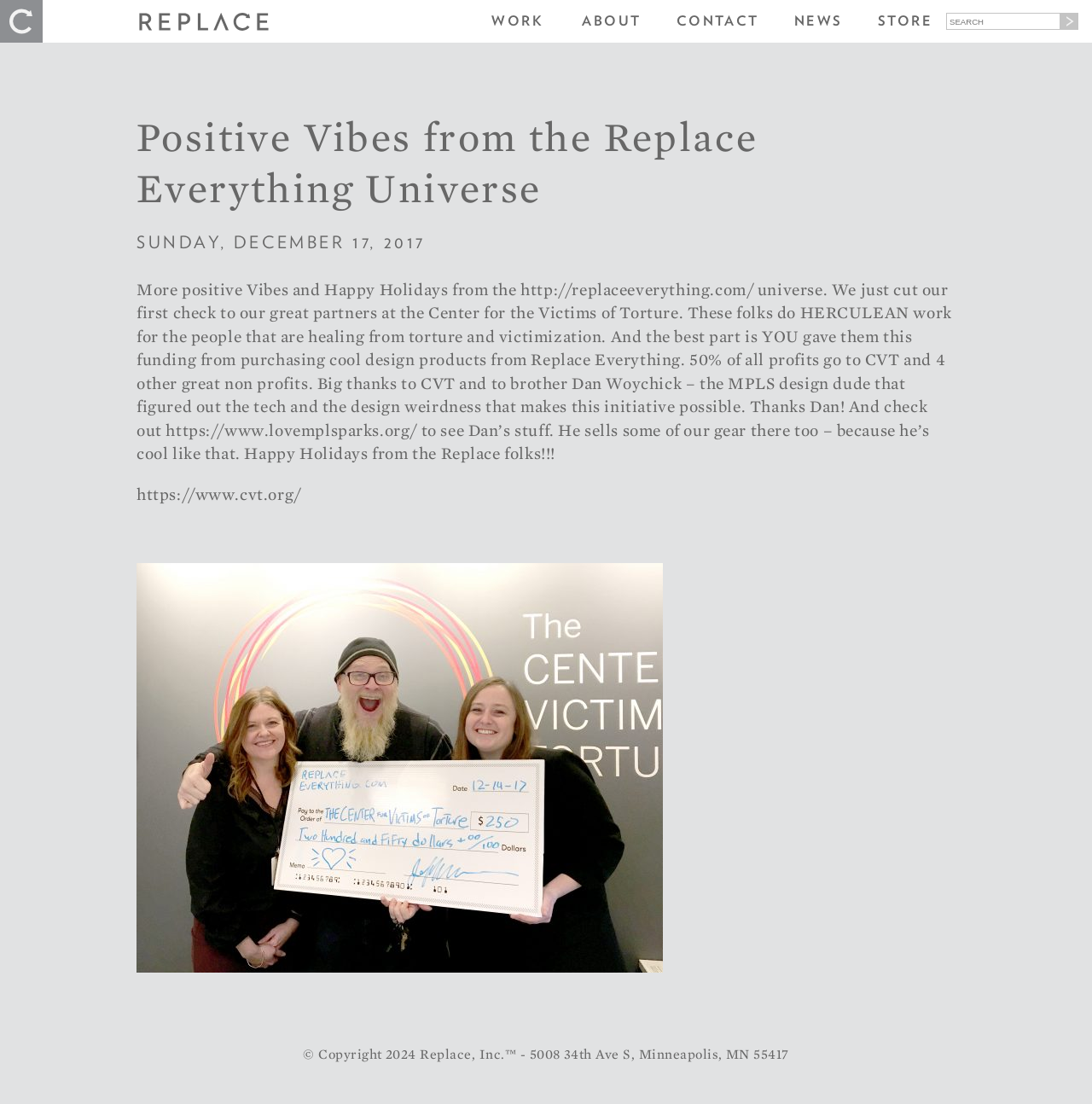Provide the bounding box coordinates of the area you need to click to execute the following instruction: "Click the WORK link".

[0.45, 0.012, 0.498, 0.026]